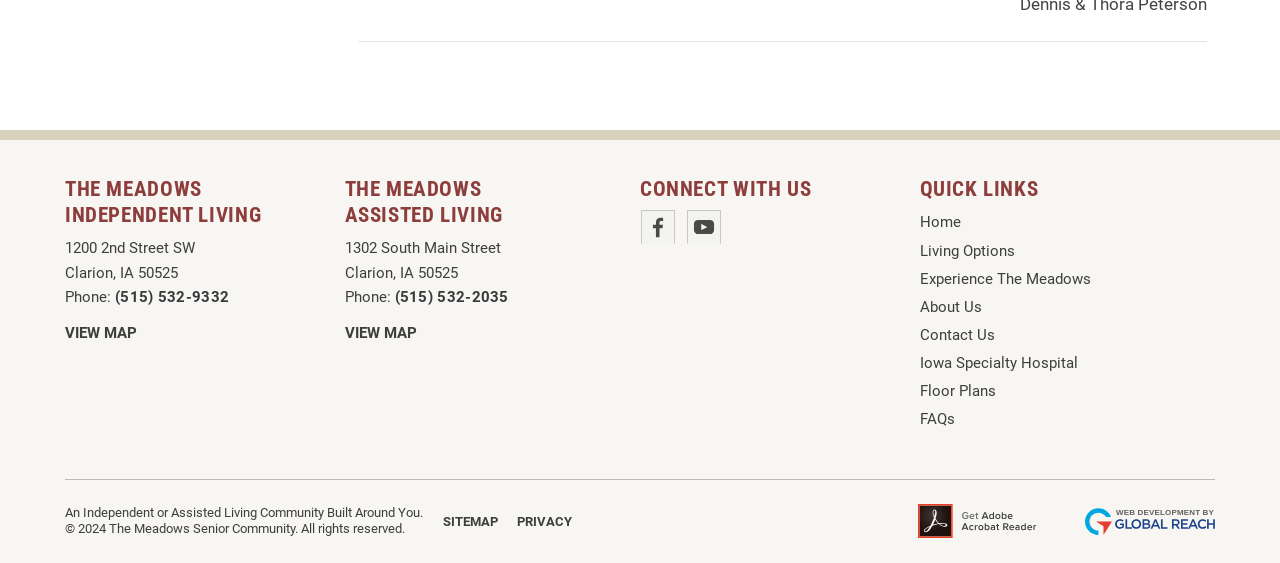How many social media links are available?
Refer to the image and provide a one-word or short phrase answer.

2